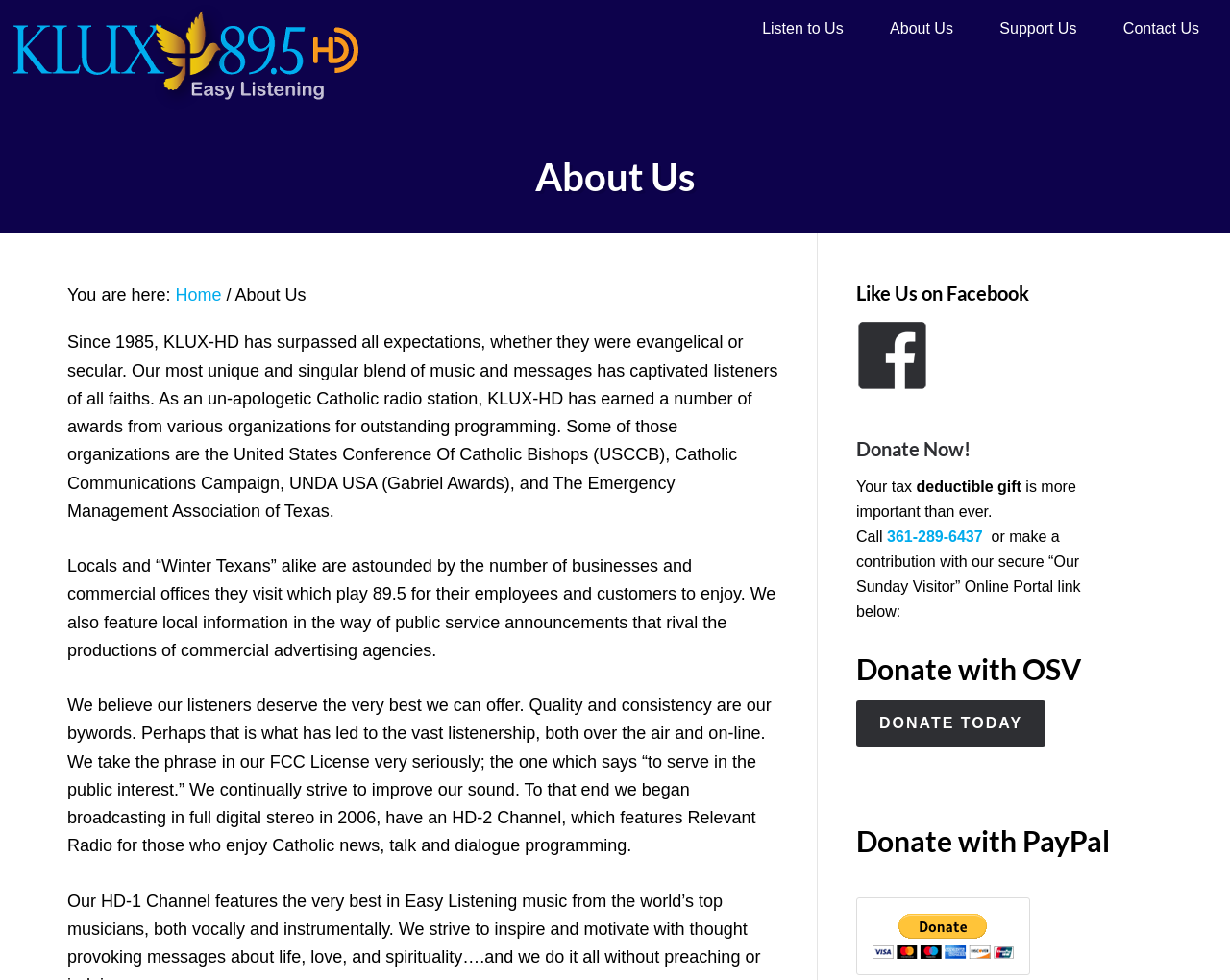Determine the bounding box coordinates for the clickable element required to fulfill the instruction: "View all cities blessed". Provide the coordinates as four float numbers between 0 and 1, i.e., [left, top, right, bottom].

None